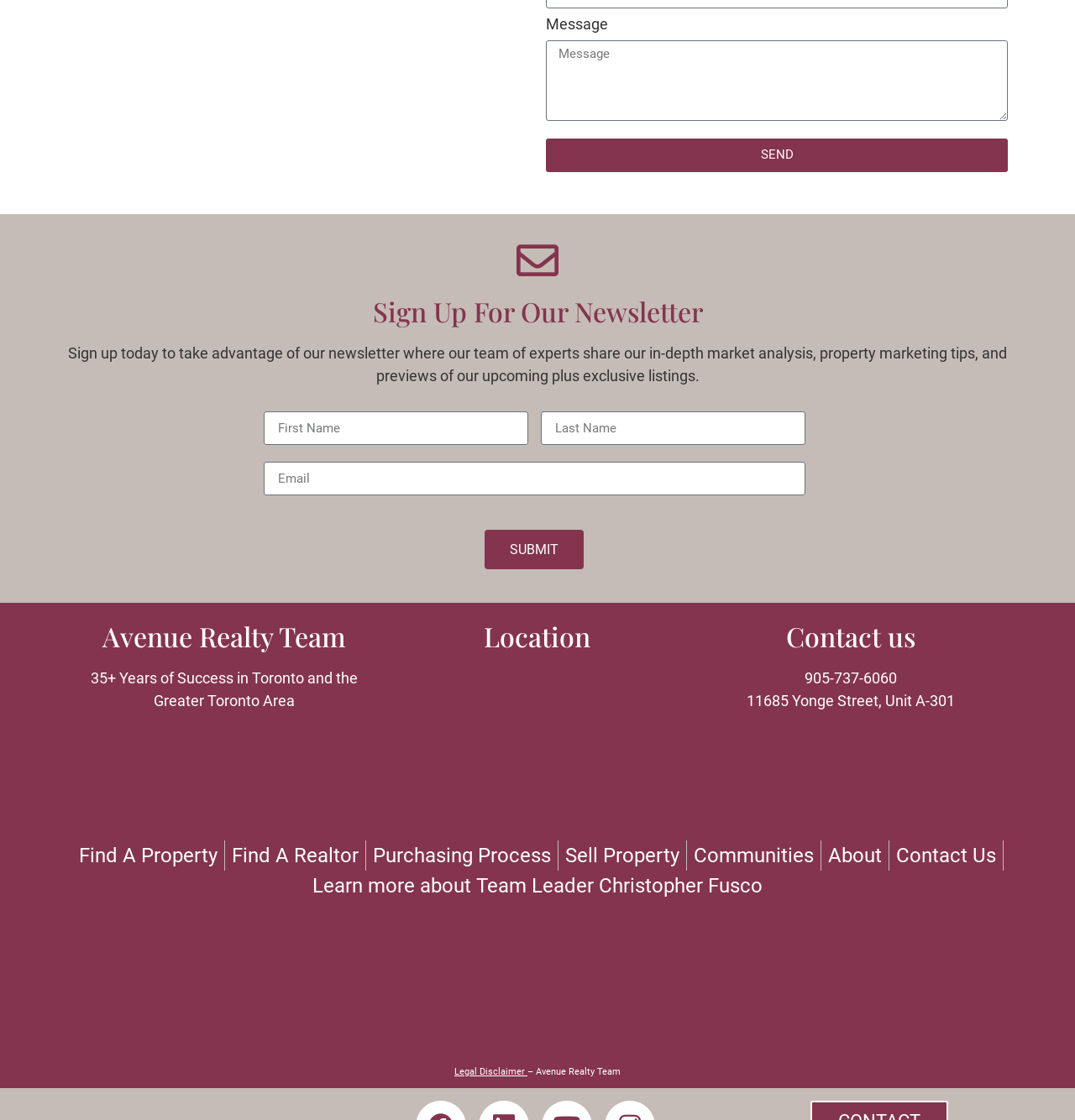What is the purpose of the newsletter?
Use the information from the image to give a detailed answer to the question.

The purpose of the newsletter can be inferred from the text 'Sign up today to take advantage of our newsletter where our team of experts share our in-depth market analysis, property marketing tips, and previews of our upcoming plus exclusive listings.' which suggests that the newsletter provides market analysis and property marketing tips.